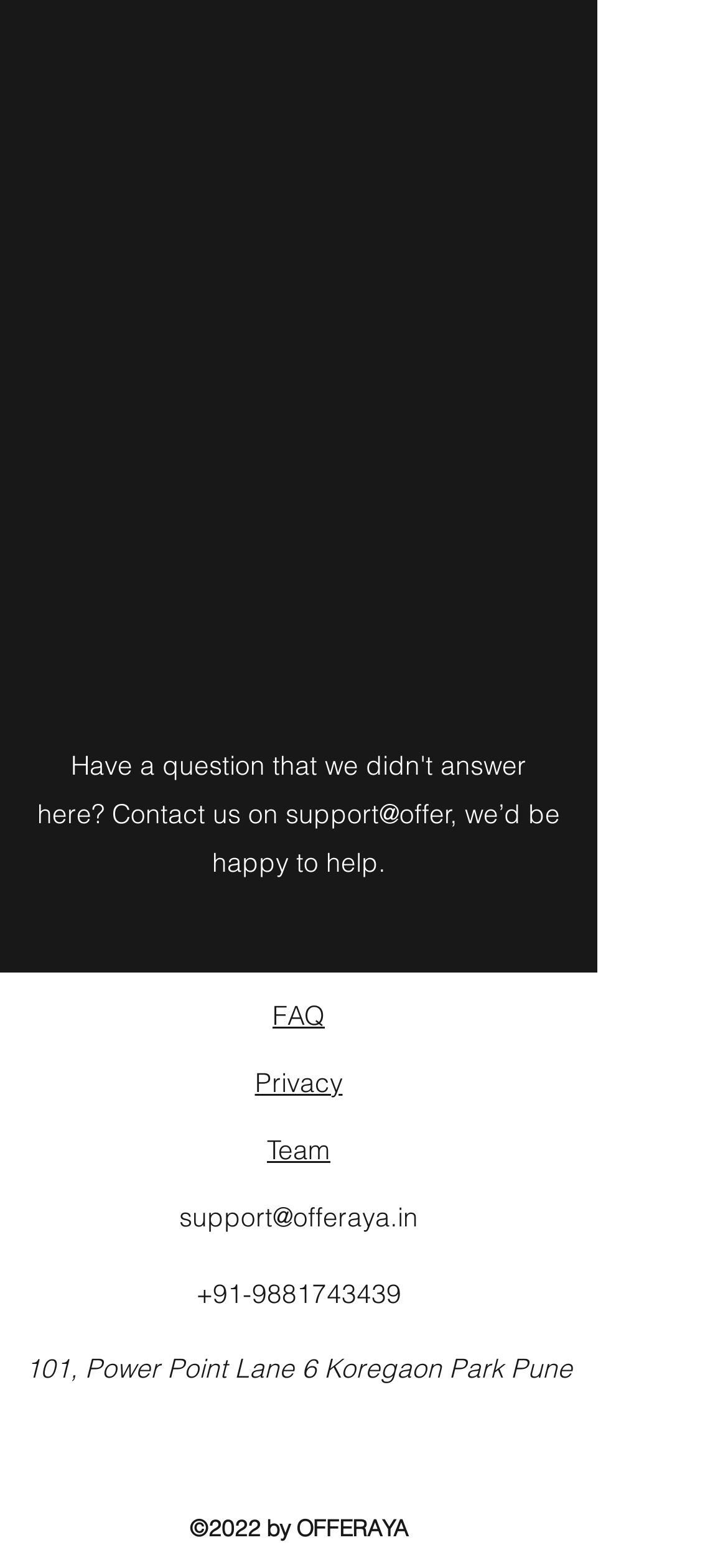What is the phone number to contact for support?
Examine the image closely and answer the question with as much detail as possible.

The phone number can be found at the bottom of the webpage, below the 'Social Bar' section, where it is listed as a contact option.